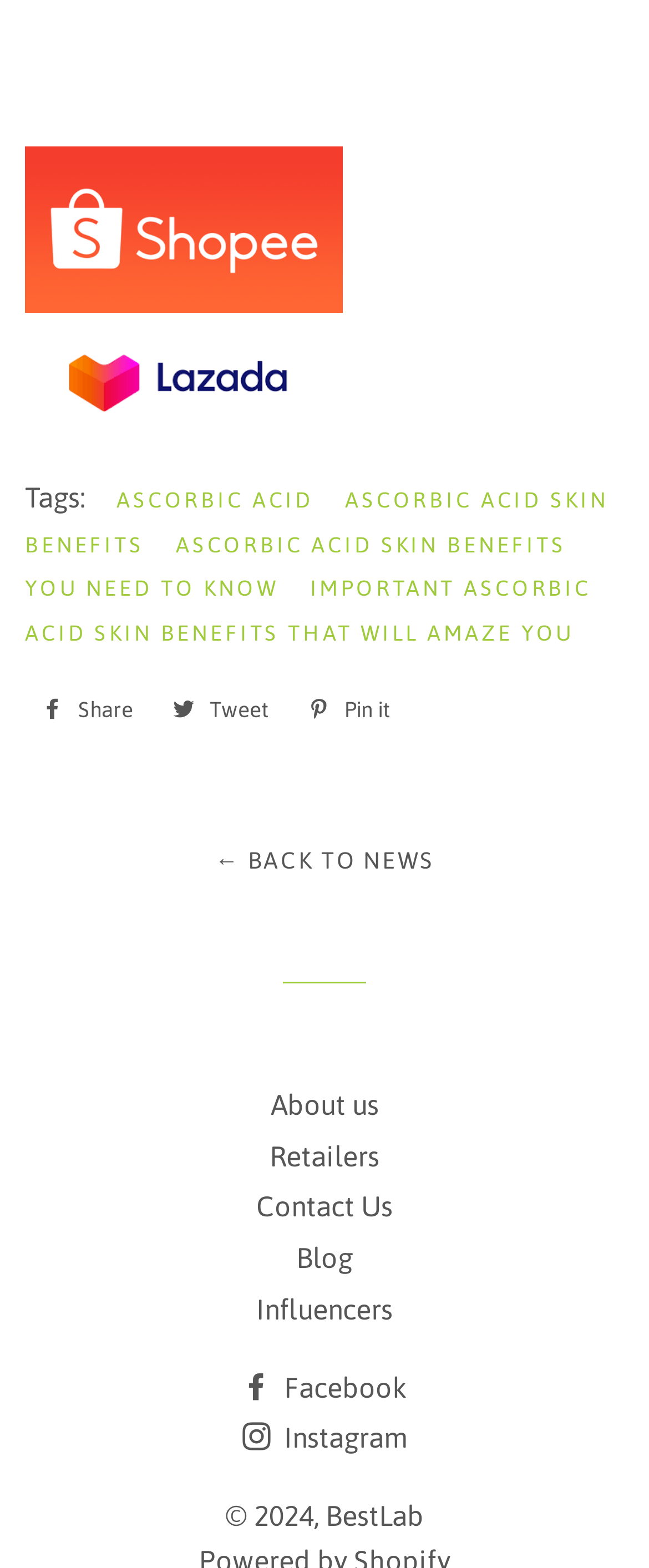What is the purpose of the '← BACK TO NEWS' link?
Using the image provided, answer with just one word or phrase.

To go back to news